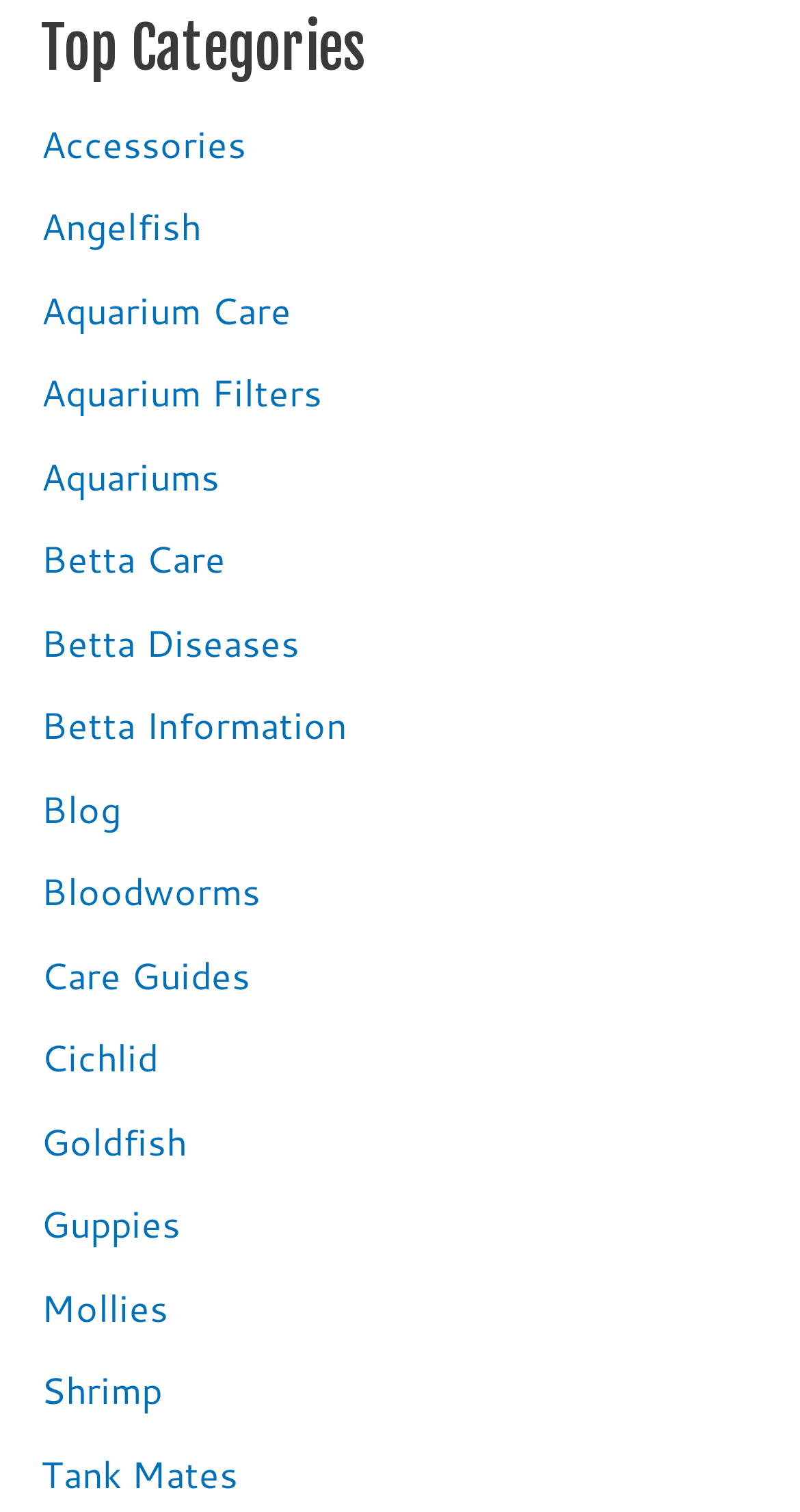Provide a short answer using a single word or phrase for the following question: 
Is 'Betta Care' listed above 'Betta Diseases'?

Yes